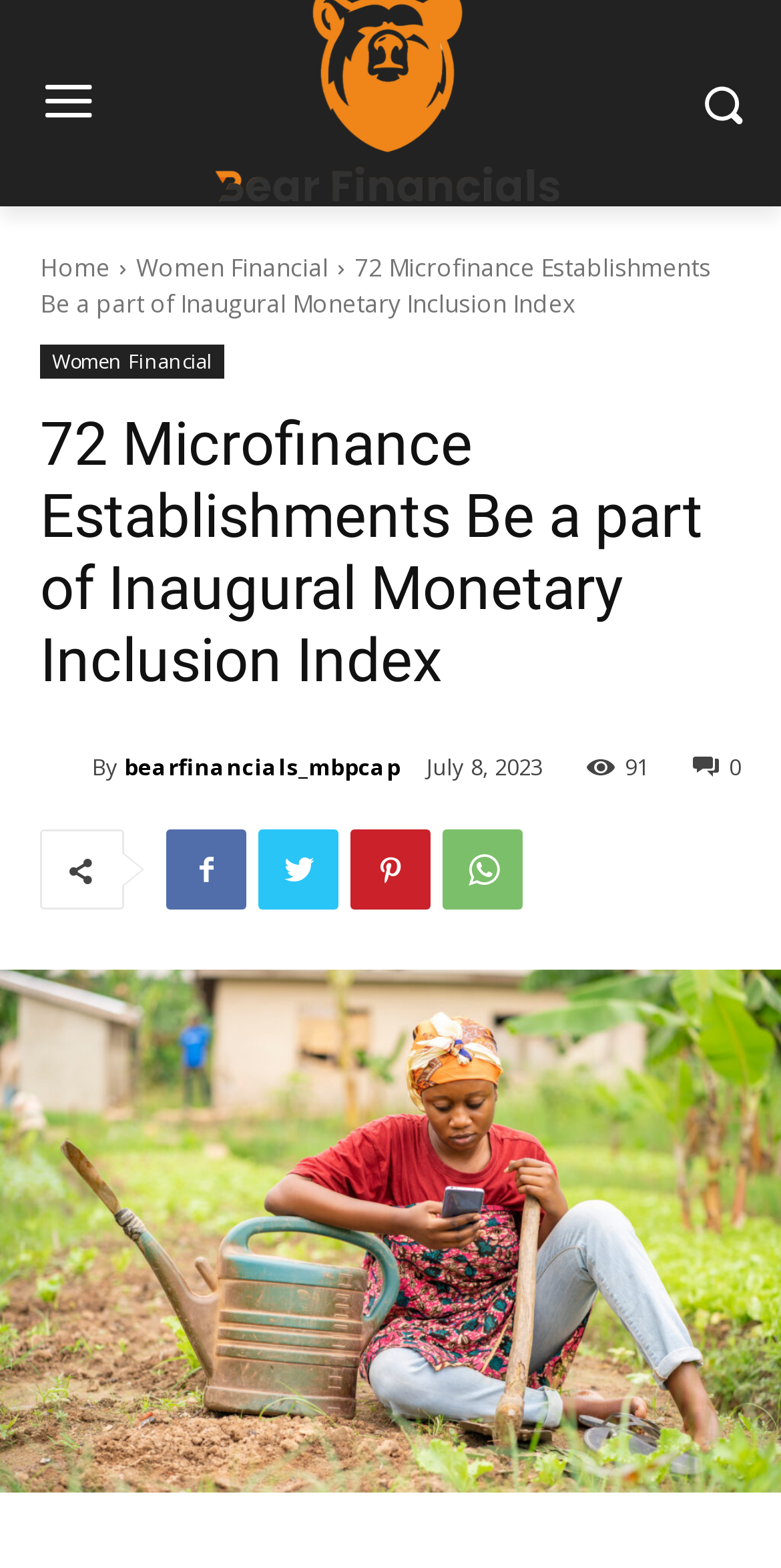Extract the text of the main heading from the webpage.

72 Microfinance Establishments Be a part of Inaugural Monetary Inclusion Index